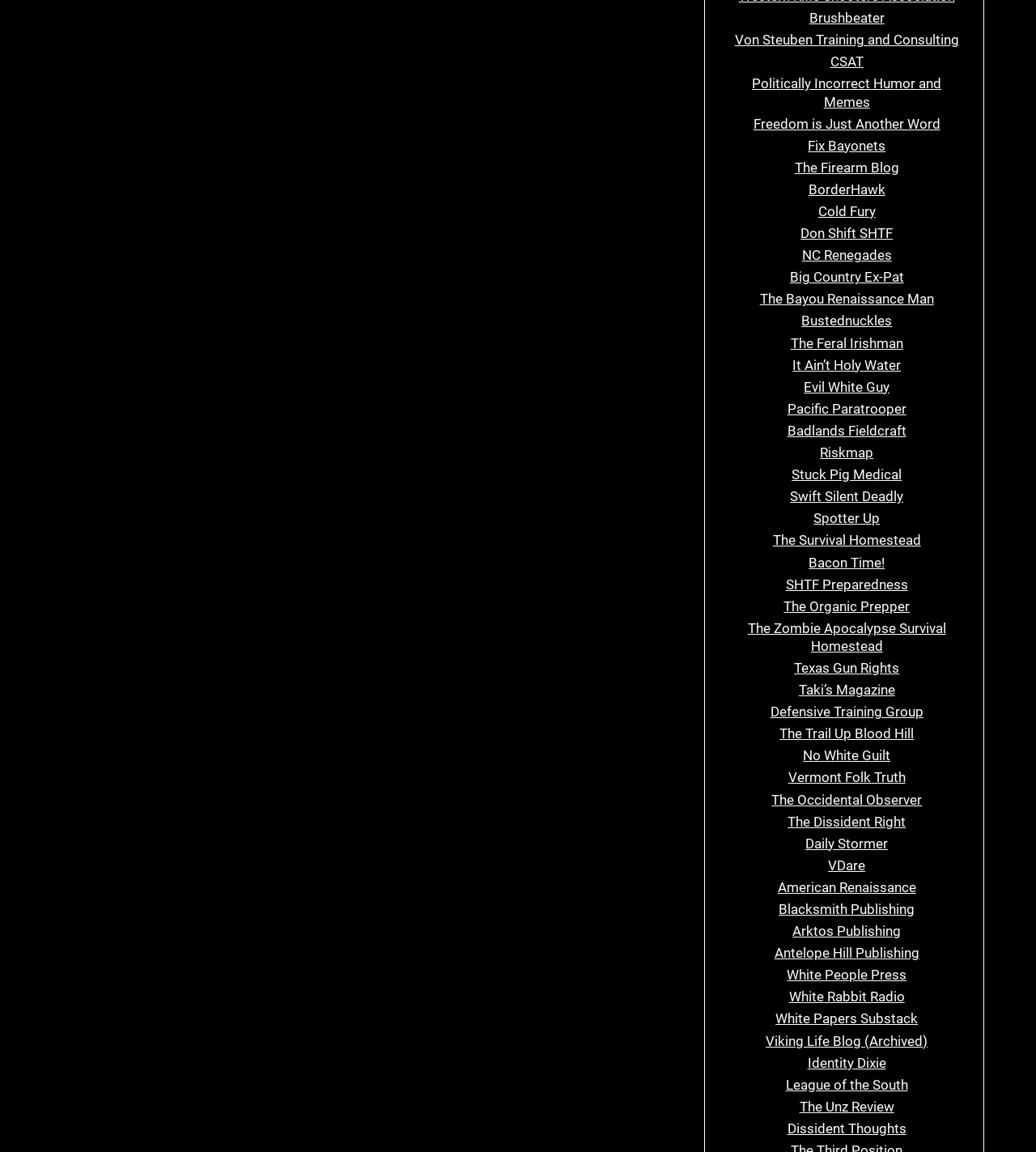Provide the bounding box coordinates for the area that should be clicked to complete the instruction: "Visit Von Steuben Training and Consulting".

[0.709, 0.028, 0.926, 0.042]